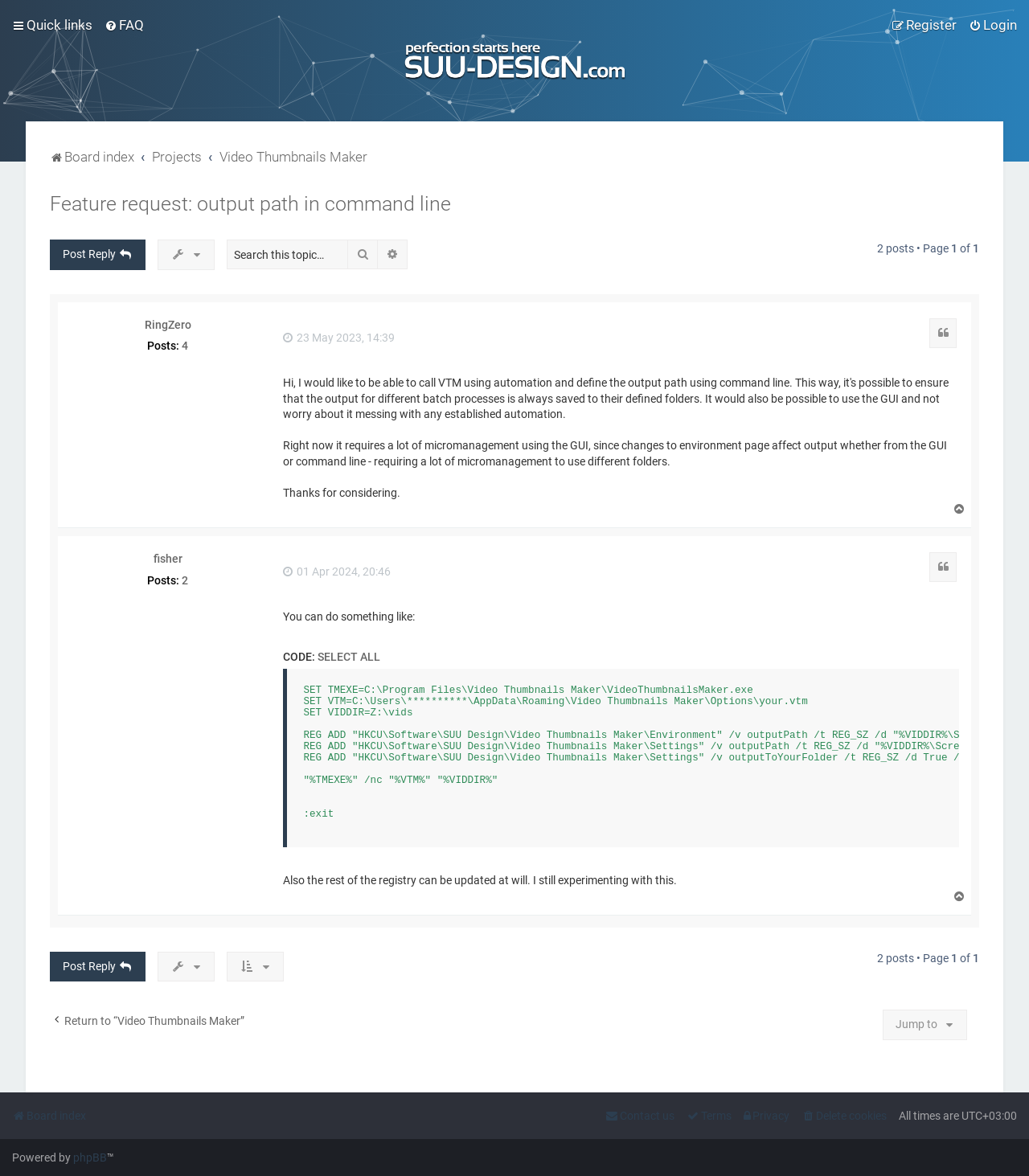Locate the bounding box coordinates of the clickable region to complete the following instruction: "Quote the post."

[0.903, 0.27, 0.93, 0.296]